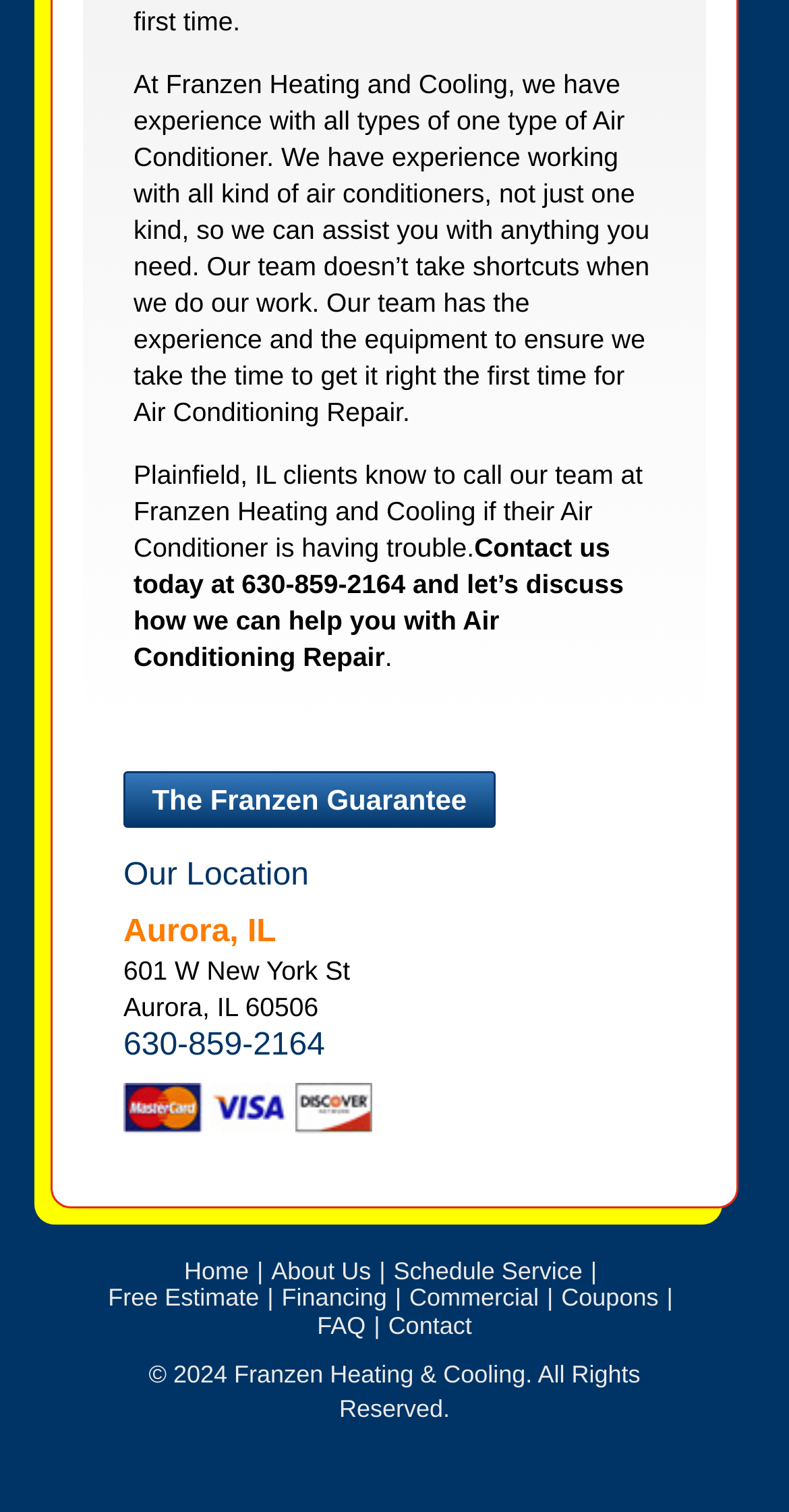Find and specify the bounding box coordinates that correspond to the clickable region for the instruction: "Click on The Franzen Guarantee".

[0.156, 0.51, 0.628, 0.548]